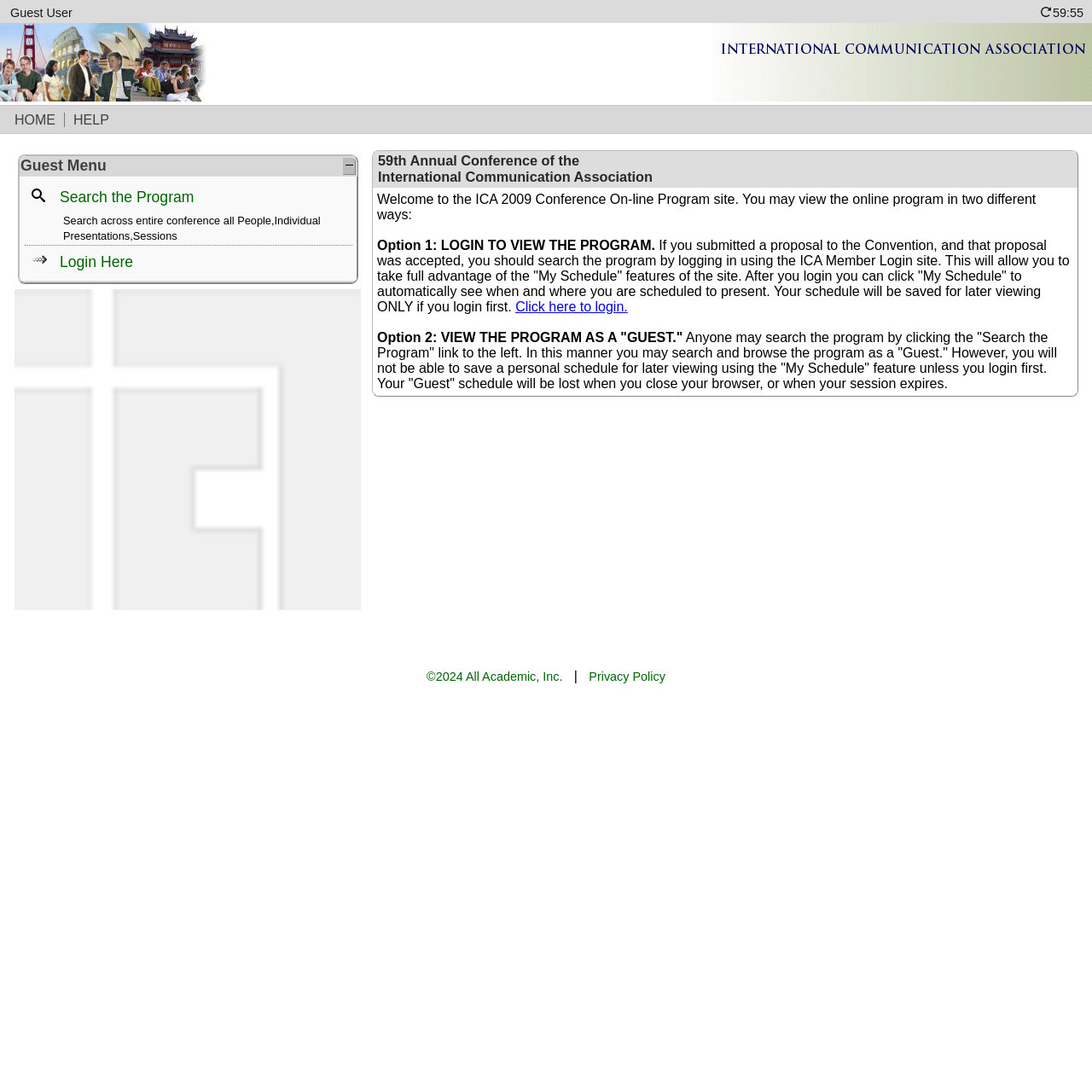Pinpoint the bounding box coordinates of the clickable area needed to execute the instruction: "Click the Privacy Policy link". The coordinates should be specified as four float numbers between 0 and 1, i.e., [left, top, right, bottom].

[0.539, 0.613, 0.609, 0.626]